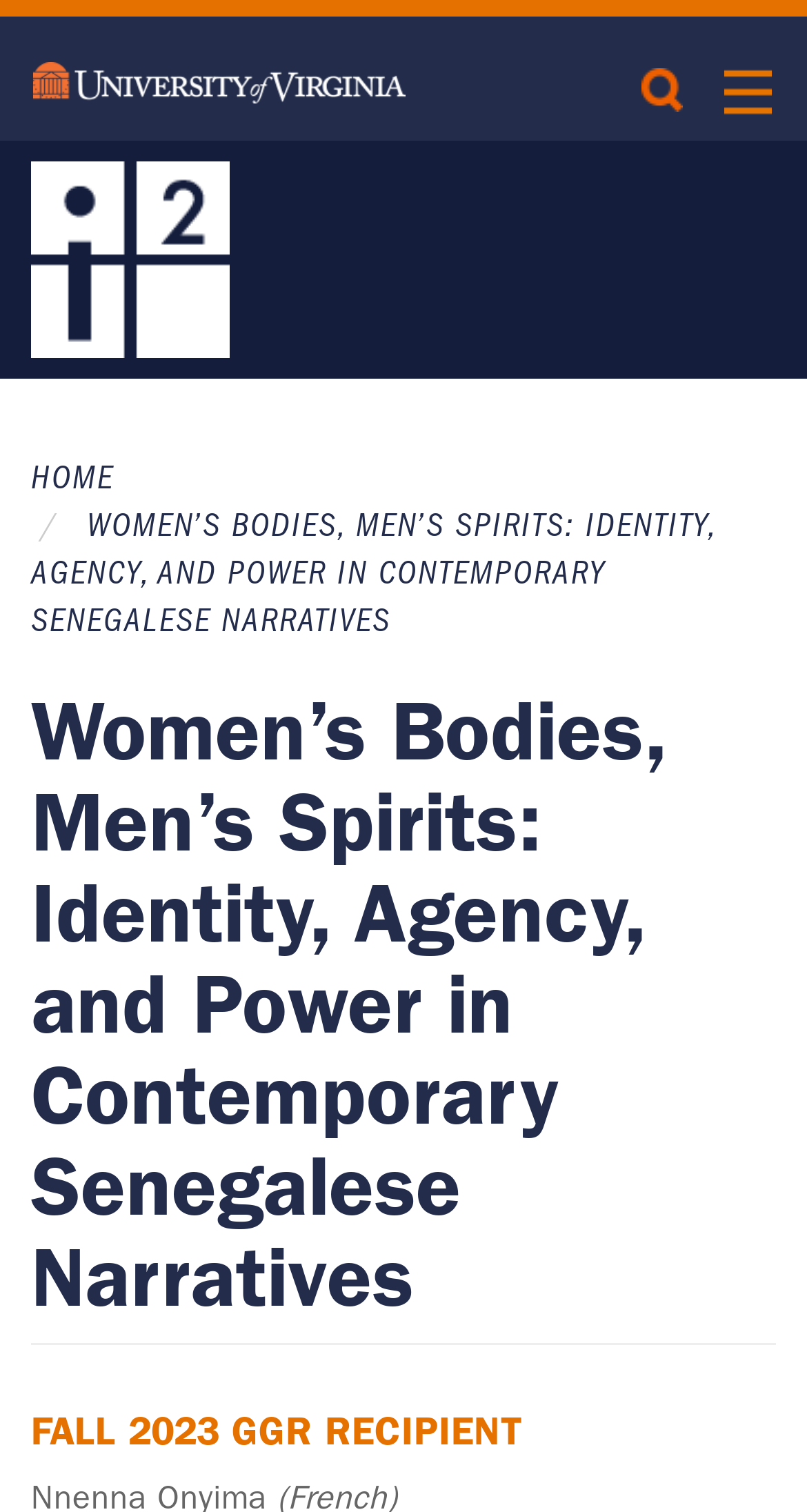How many buttons are on the top right corner?
Your answer should be a single word or phrase derived from the screenshot.

2